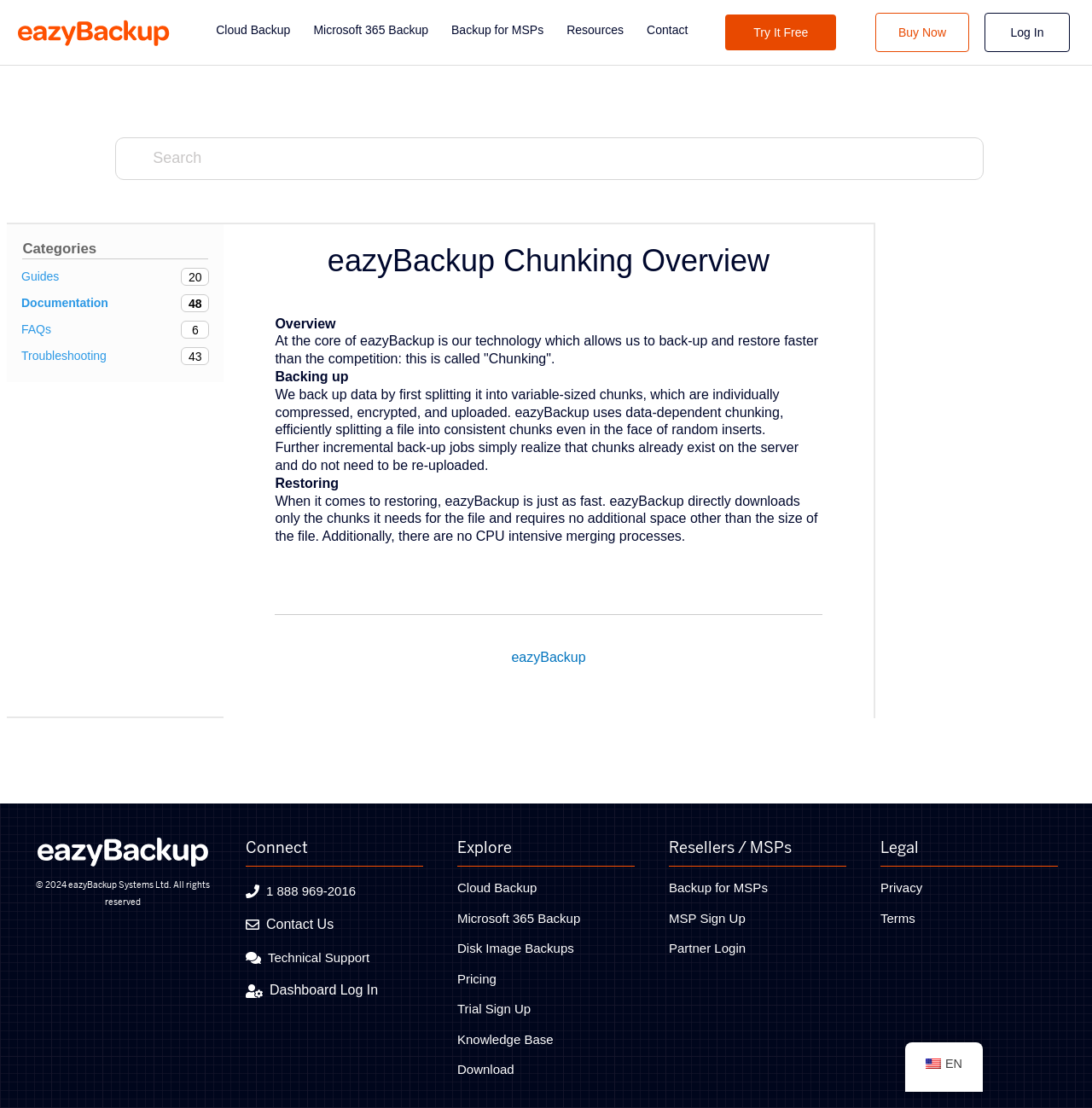Identify the bounding box coordinates for the UI element described as follows: "EN FR DE ES EN". Ensure the coordinates are four float numbers between 0 and 1, formatted as [left, top, right, bottom].

[0.829, 0.941, 0.9, 0.985]